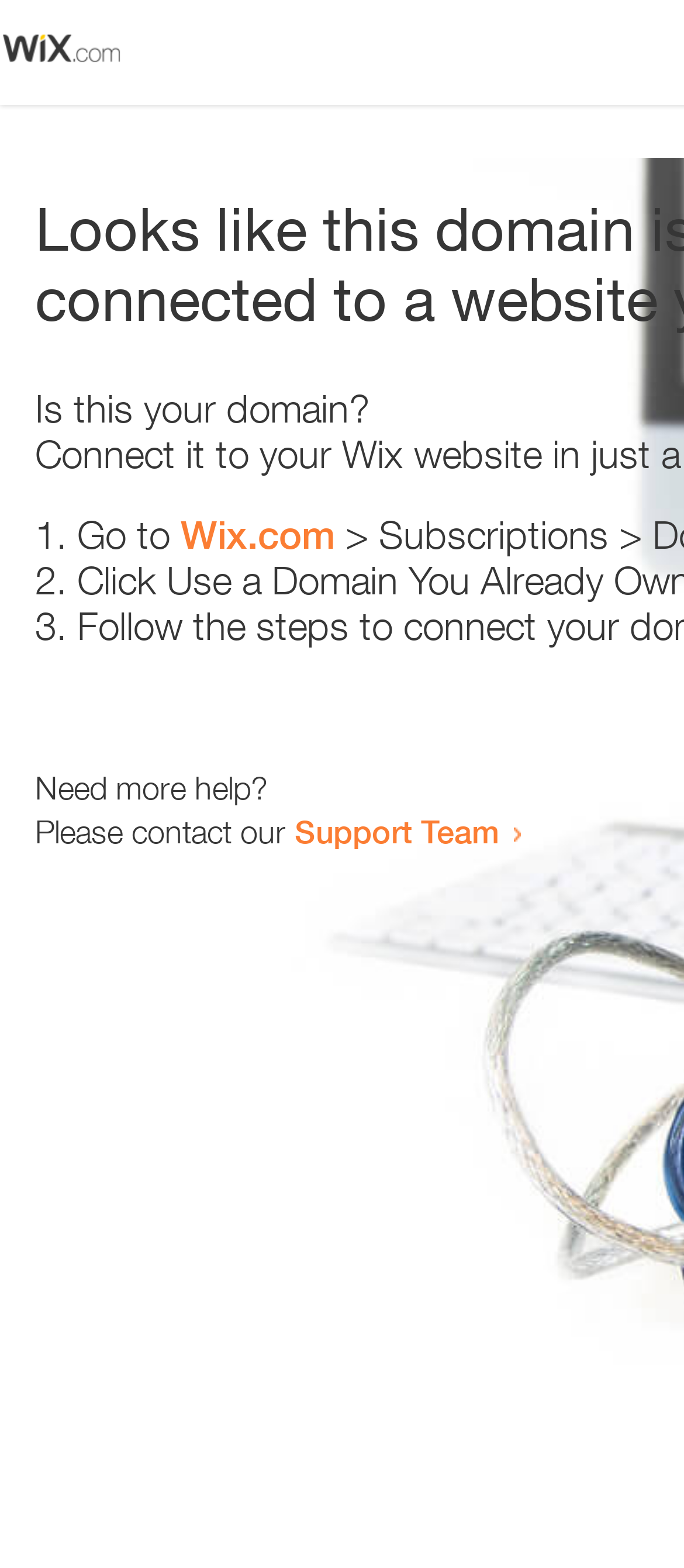Can you find and provide the title of the webpage?

Looks like this domain isn't
connected to a website yet